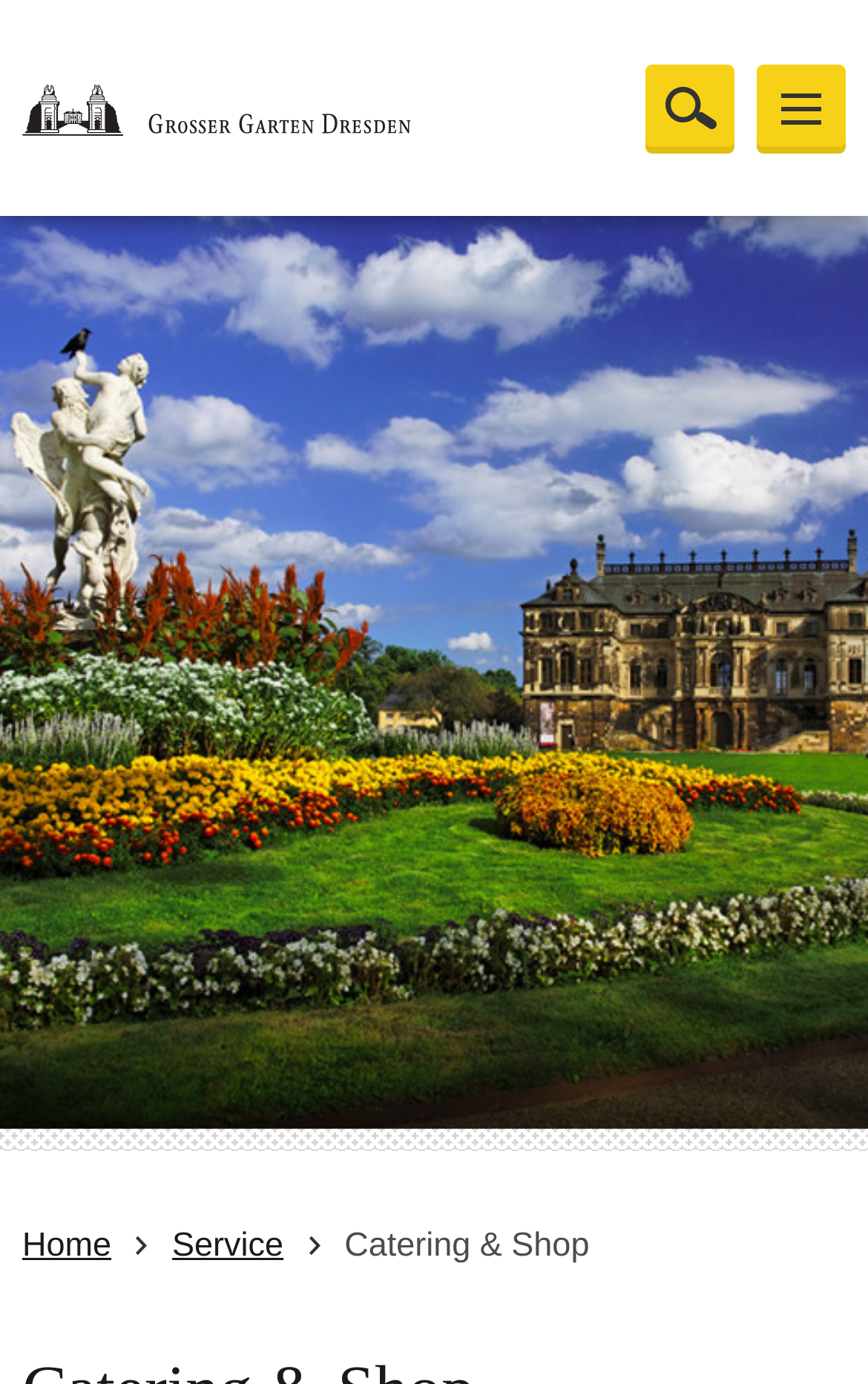Using the details in the image, give a detailed response to the question below:
What is the logo of the website?

I found the logo by looking at the image element with the bounding box coordinates [0.026, 0.023, 0.538, 0.136] which is a child of the link element with the text 'Homepage Logo des Großen Gartens Dresden'.